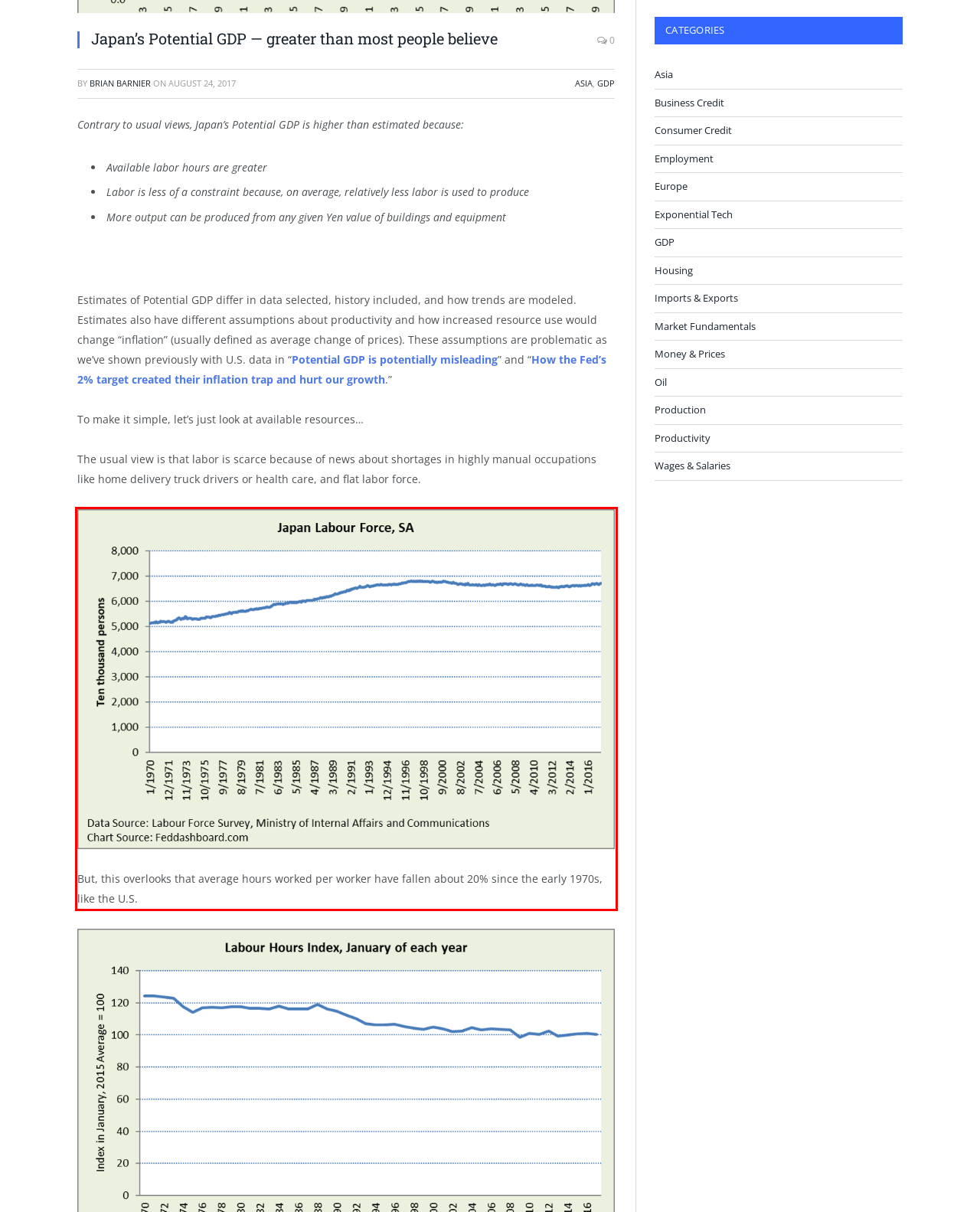You are provided with a screenshot of a webpage that includes a UI element enclosed in a red rectangle. Extract the text content inside this red rectangle.

But, this overlooks that average hours worked per worker have fallen about 20% since the early 1970s, like the U.S.